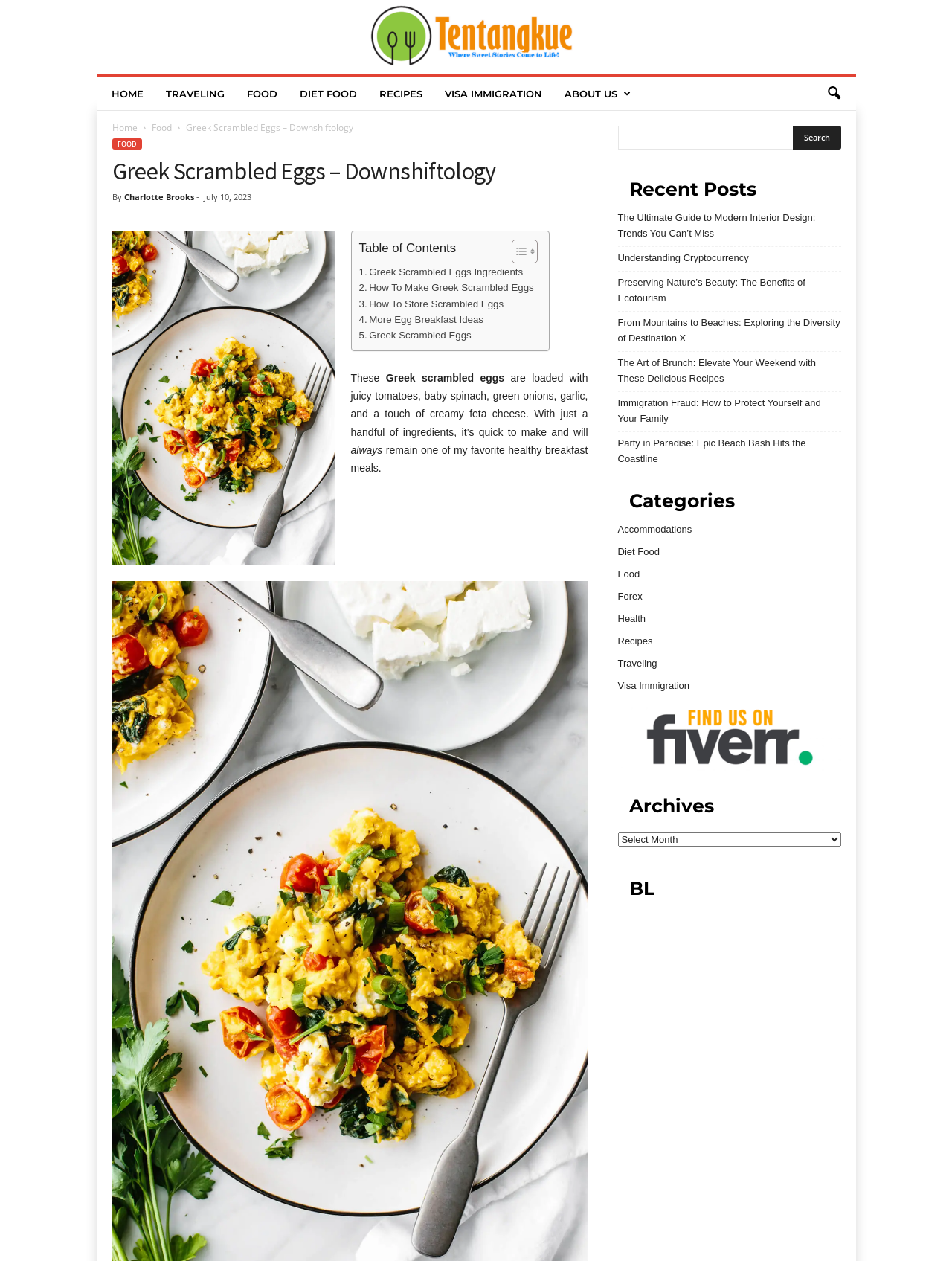Please locate the bounding box coordinates of the element's region that needs to be clicked to follow the instruction: "Click the 'HOME' link". The bounding box coordinates should be provided as four float numbers between 0 and 1, i.e., [left, top, right, bottom].

[0.105, 0.061, 0.162, 0.087]